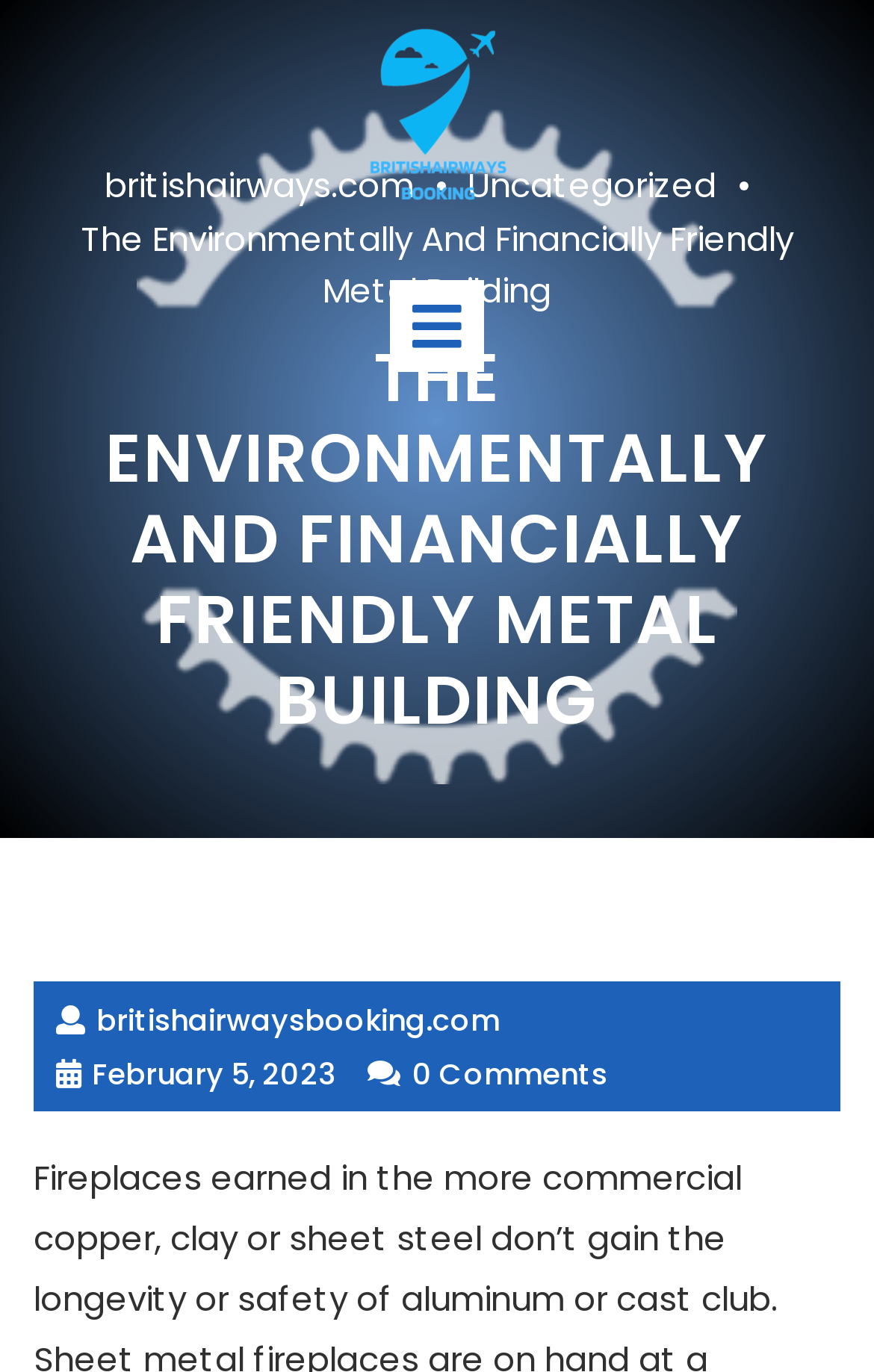Determine and generate the text content of the webpage's headline.

THE ENVIRONMENTALLY AND FINANCIALLY FRIENDLY METAL BUILDING